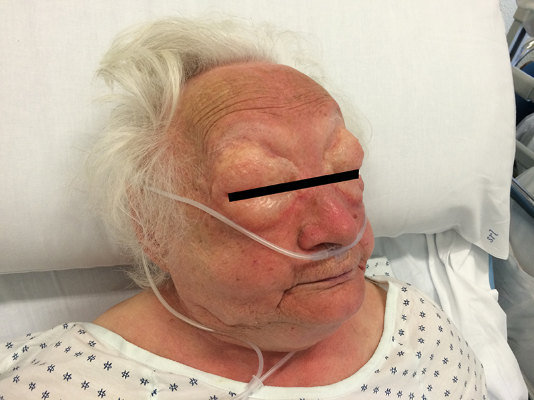Provide your answer in one word or a succinct phrase for the question: 
What is the patient wearing?

A patient gown